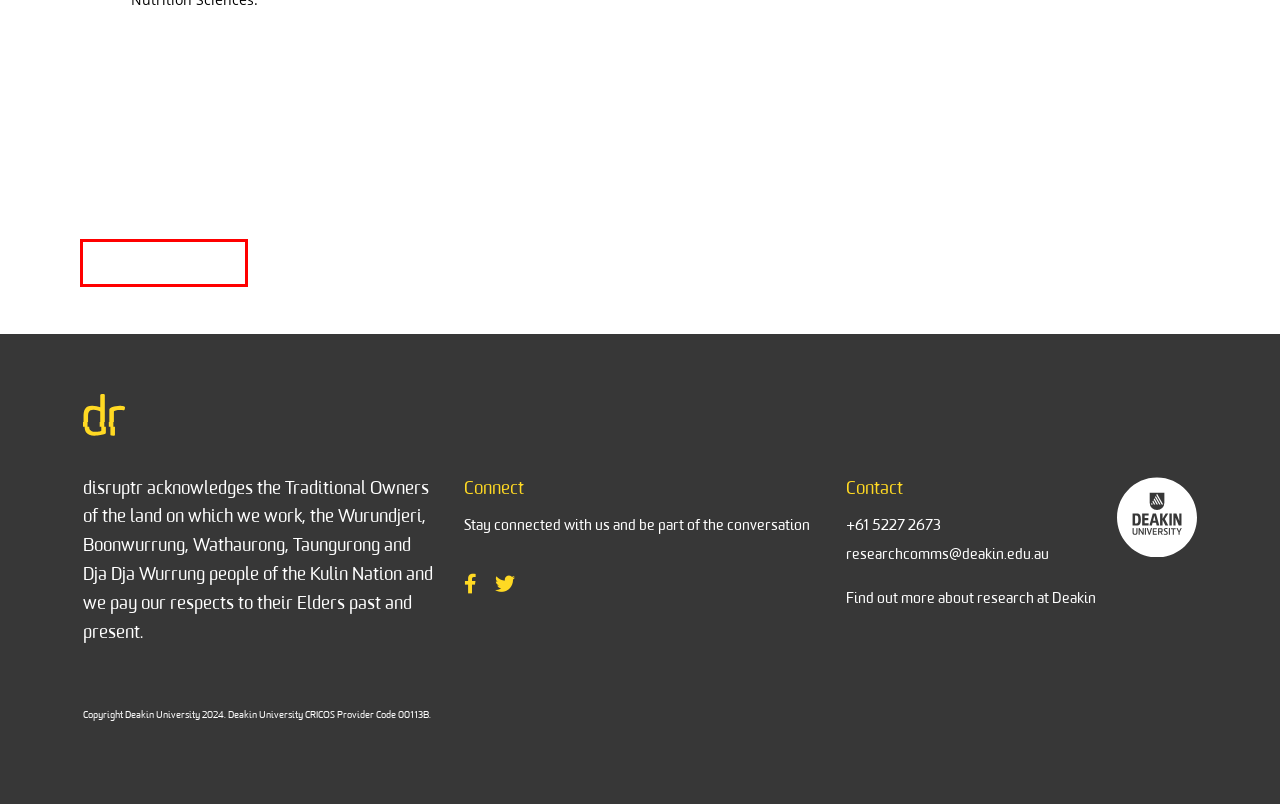You have a screenshot of a webpage with a red rectangle bounding box. Identify the best webpage description that corresponds to the new webpage after clicking the element within the red bounding box. Here are the candidates:
A. Write for us | disruptr
B. disruptr | only made to matter
C. Dismantling the barriers to higher education for African refugees | disruptr
D. Australia’s supply chains “the blood of our economy” | disruptr
E. Society | disruptr
F. Videos | disruptr
G. Environment | disruptr
H. Health | disruptr

A